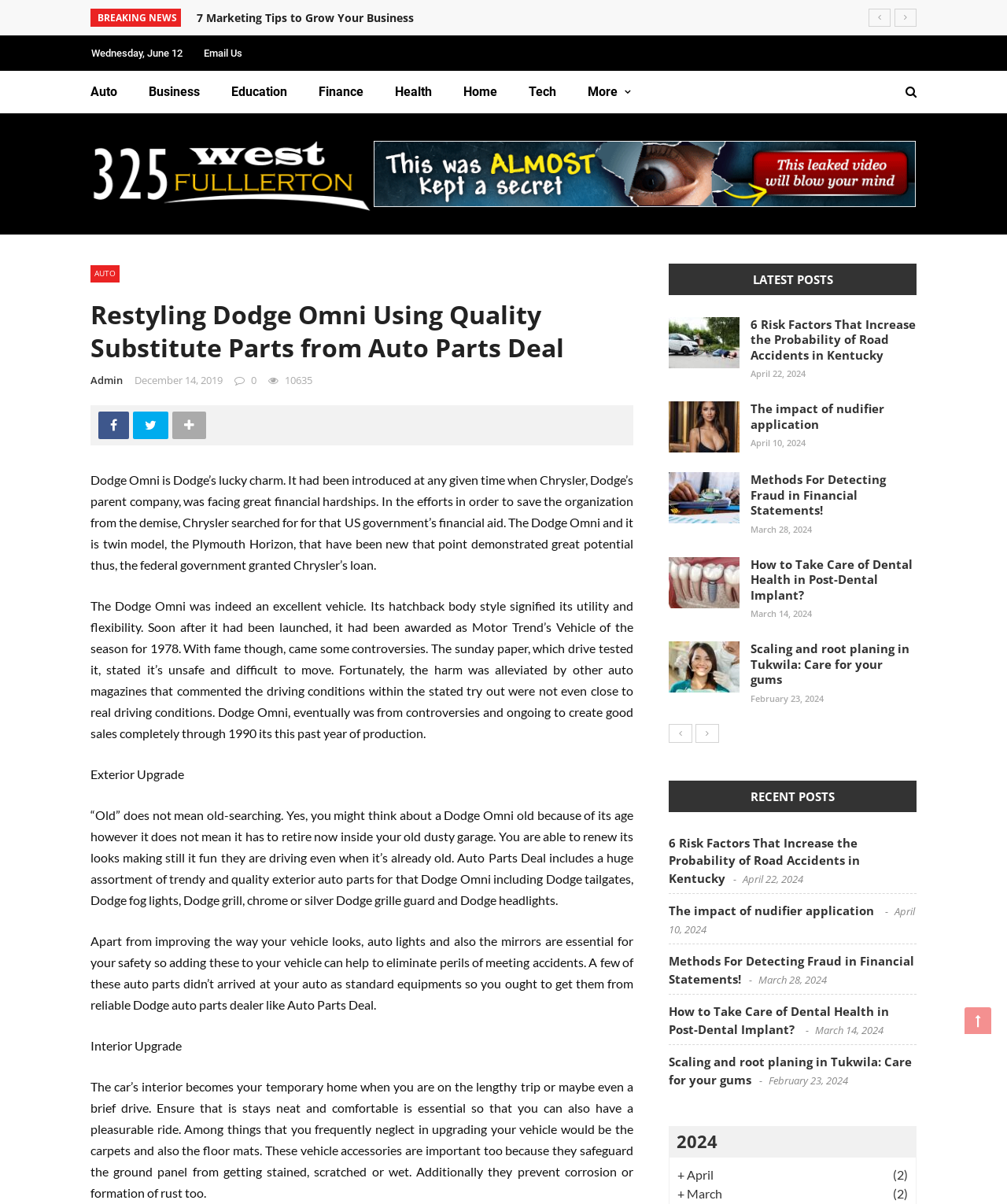What is the name of the car model being discussed?
Please answer using one word or phrase, based on the screenshot.

Dodge Omni